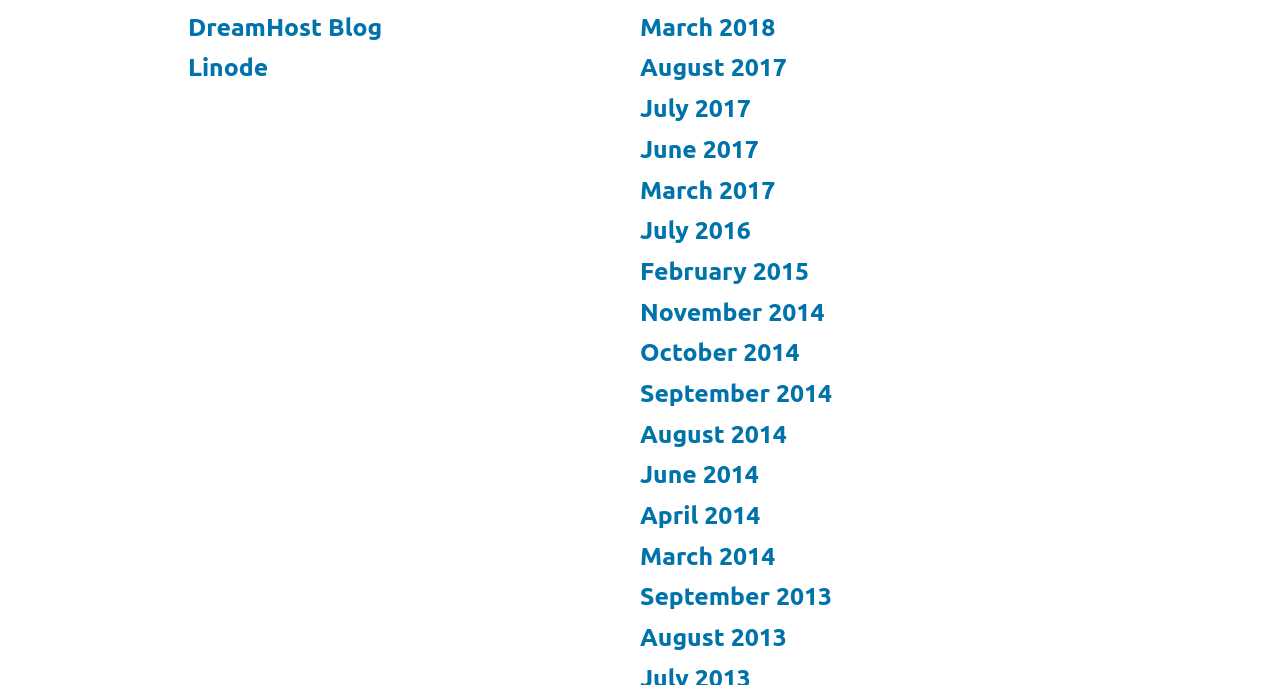Give a concise answer of one word or phrase to the question: 
What is the company mentioned alongside DreamHost?

Linode